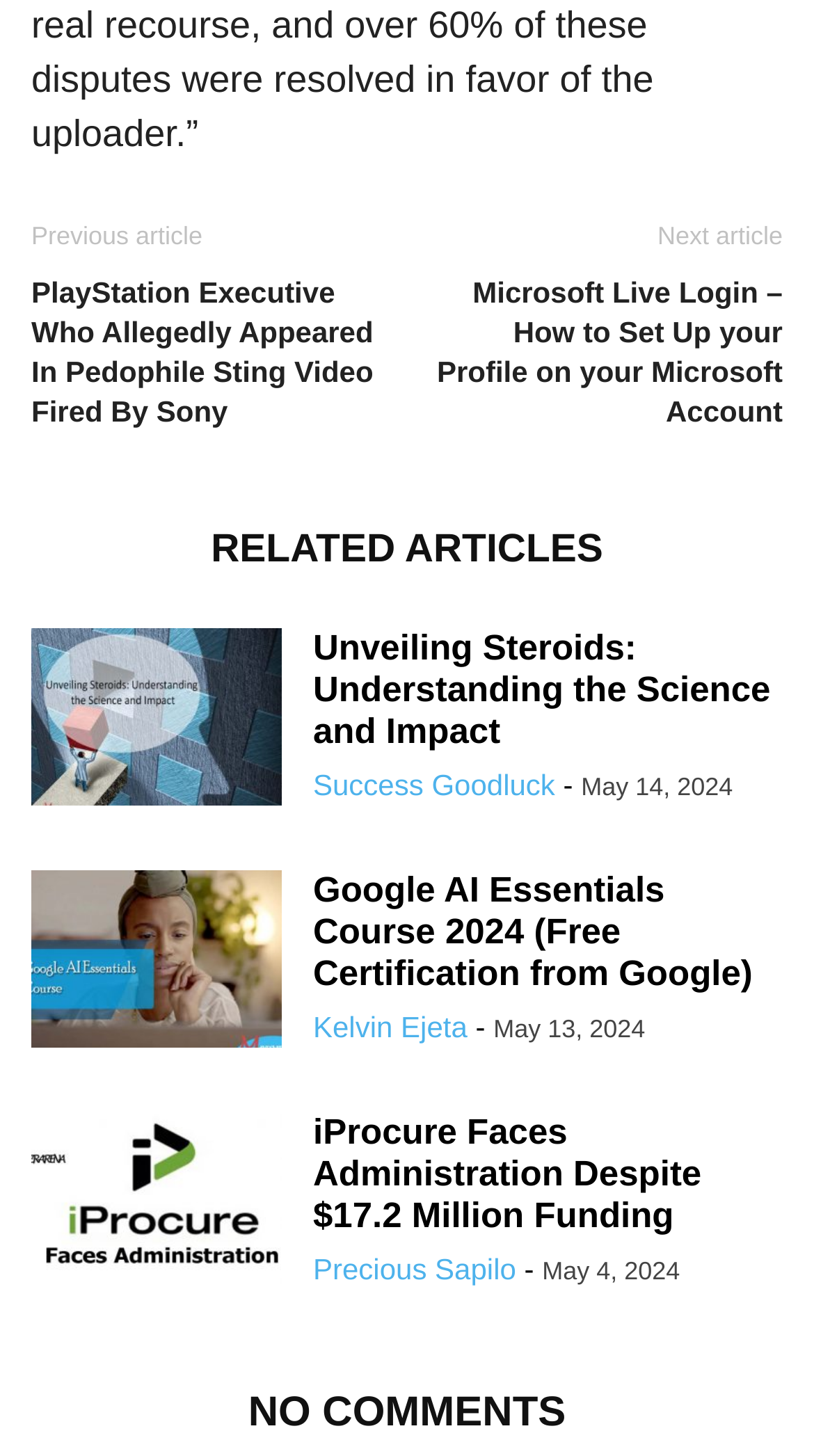Please give a one-word or short phrase response to the following question: 
How many comments are there on this webpage?

No comments